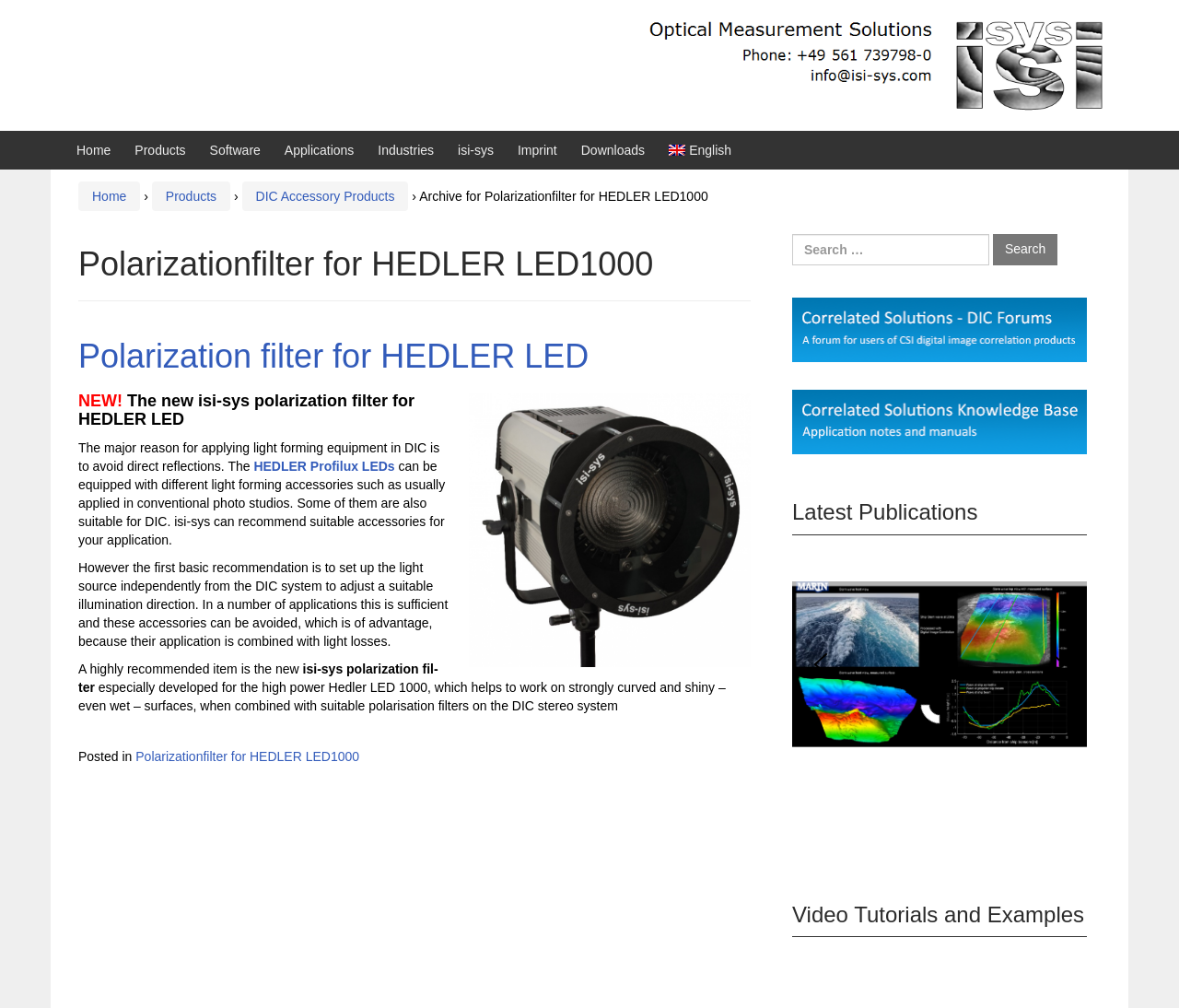What type of surfaces can the isi-sys polarization filter work with?
From the image, provide a succinct answer in one word or a short phrase.

Strongly curved and shiny surfaces